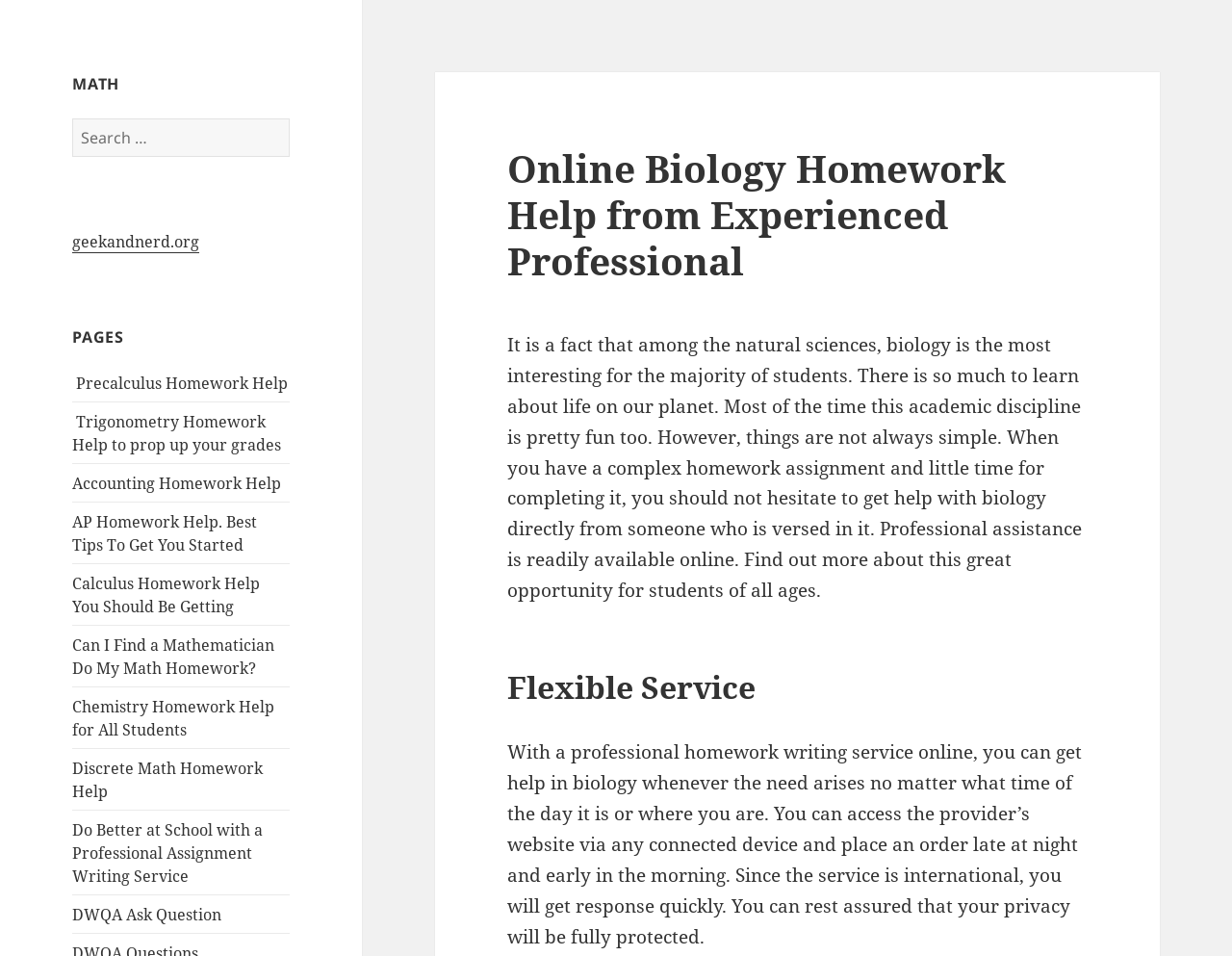Summarize the contents and layout of the webpage in detail.

The webpage is about online biology homework help from experienced professionals. At the top left, there is a link to "My-HW.org" and a heading "MATH" next to it. Below the heading, there is a search bar with a button labeled "Search" on the right side. 

On the left side, there are several links to different pages, including "Precalculus Homework Help", "Trigonometry Homework Help", "Accounting Homework Help", and more. These links are categorized under the heading "PAGES".

On the right side, there is a header section with a heading "Online Biology Homework Help from Experienced Professional". Below this heading, there is a paragraph of text that explains the importance of getting help with biology homework from professionals. The text describes how biology can be a fun and interesting subject, but sometimes complex homework assignments can be overwhelming, and that's where professional help comes in.

Further down, there is another heading "Flexible Service" followed by a paragraph of text that explains the benefits of using an online homework writing service. The text highlights the convenience of being able to access the service at any time and from any location, as well as the assurance of privacy protection.